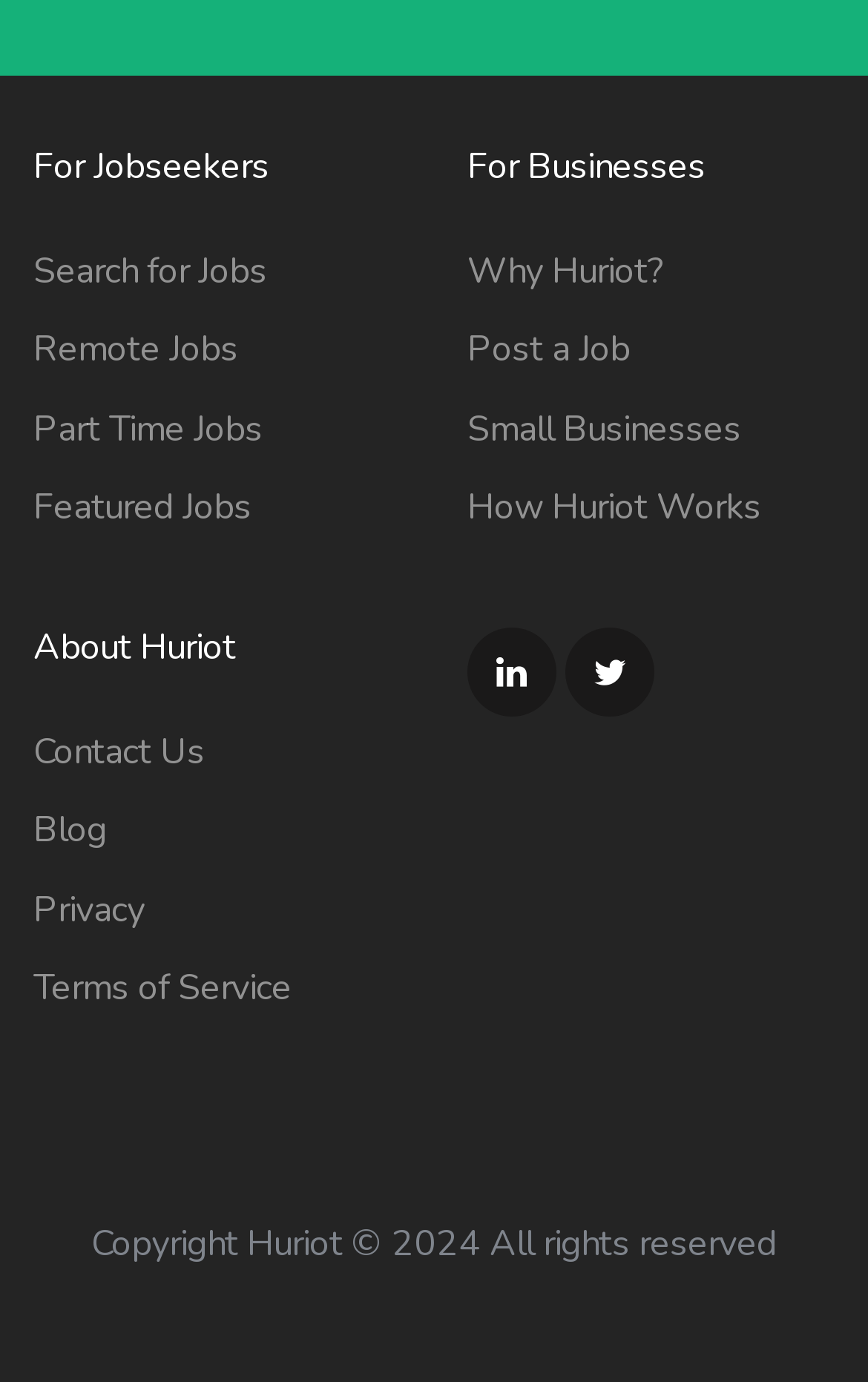Use a single word or phrase to answer the question:
What year is the copyright for?

2024